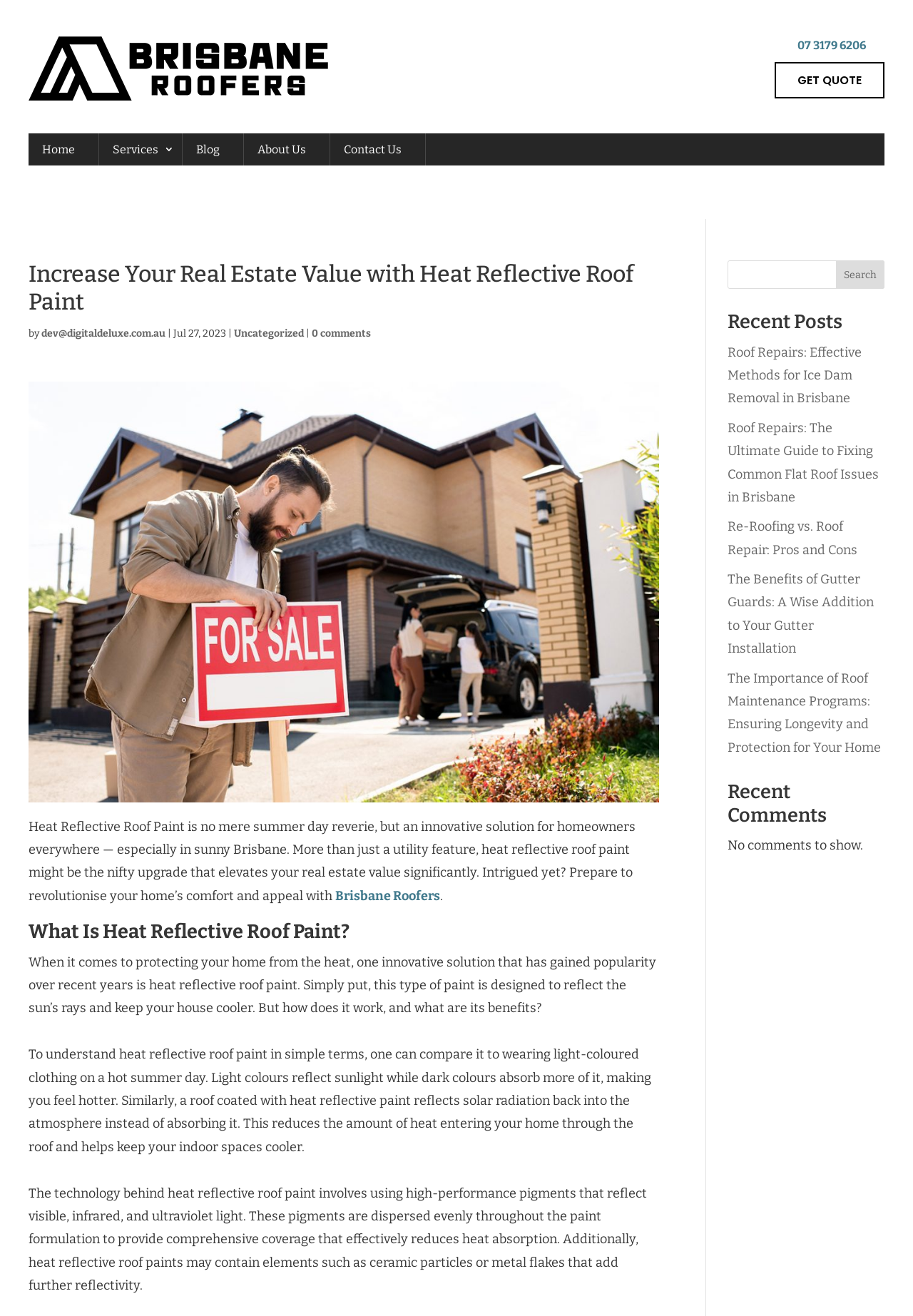Determine the bounding box coordinates of the section I need to click to execute the following instruction: "Contact the company via '07 3179 6206'". Provide the coordinates as four float numbers between 0 and 1, i.e., [left, top, right, bottom].

[0.873, 0.029, 0.948, 0.04]